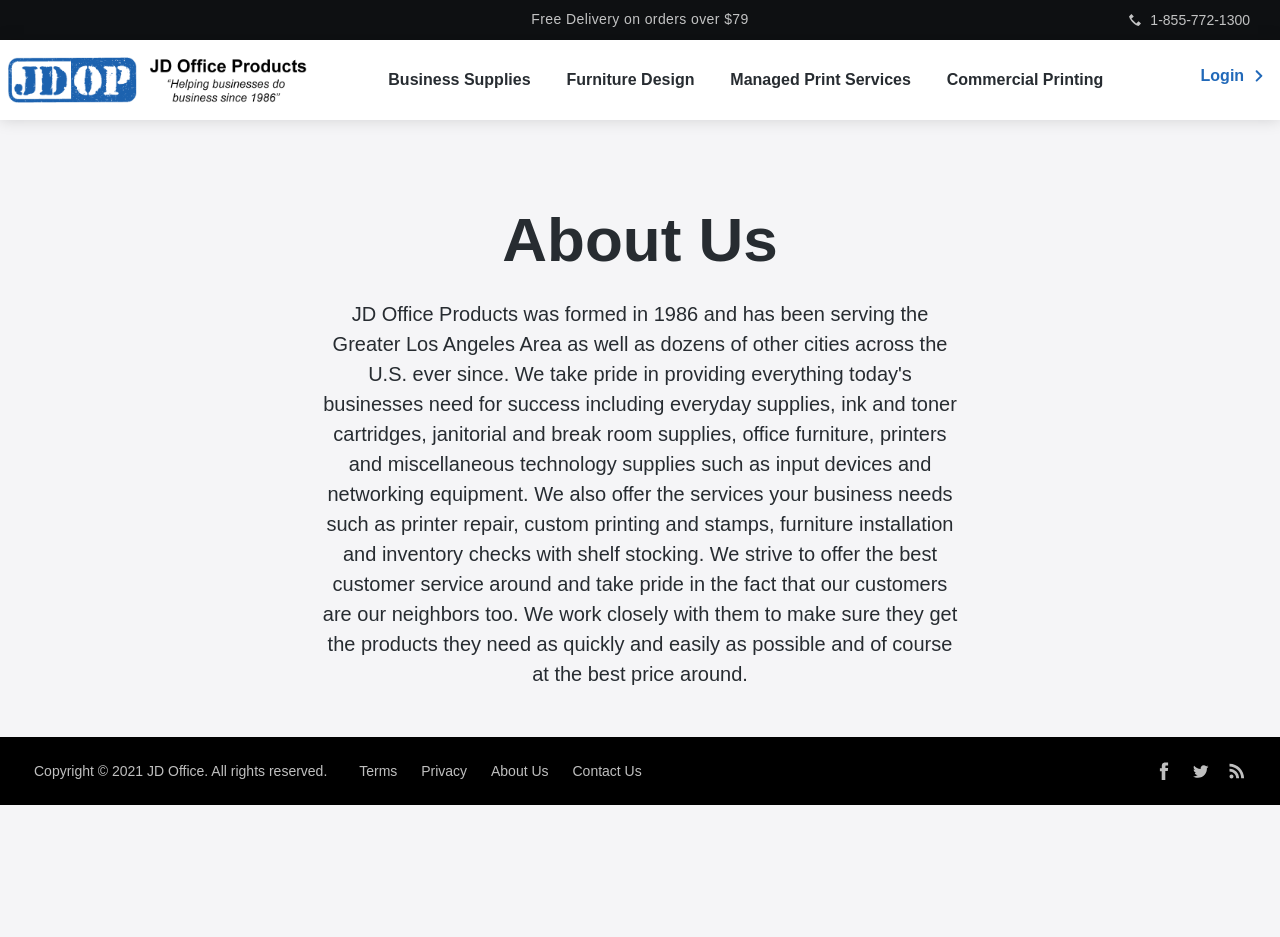What is the condition for free delivery?
Provide a detailed and well-explained answer to the question.

I found the condition for free delivery by looking at the top section of the webpage, where I saw a link with the text 'Free Delivery on orders over $79'.